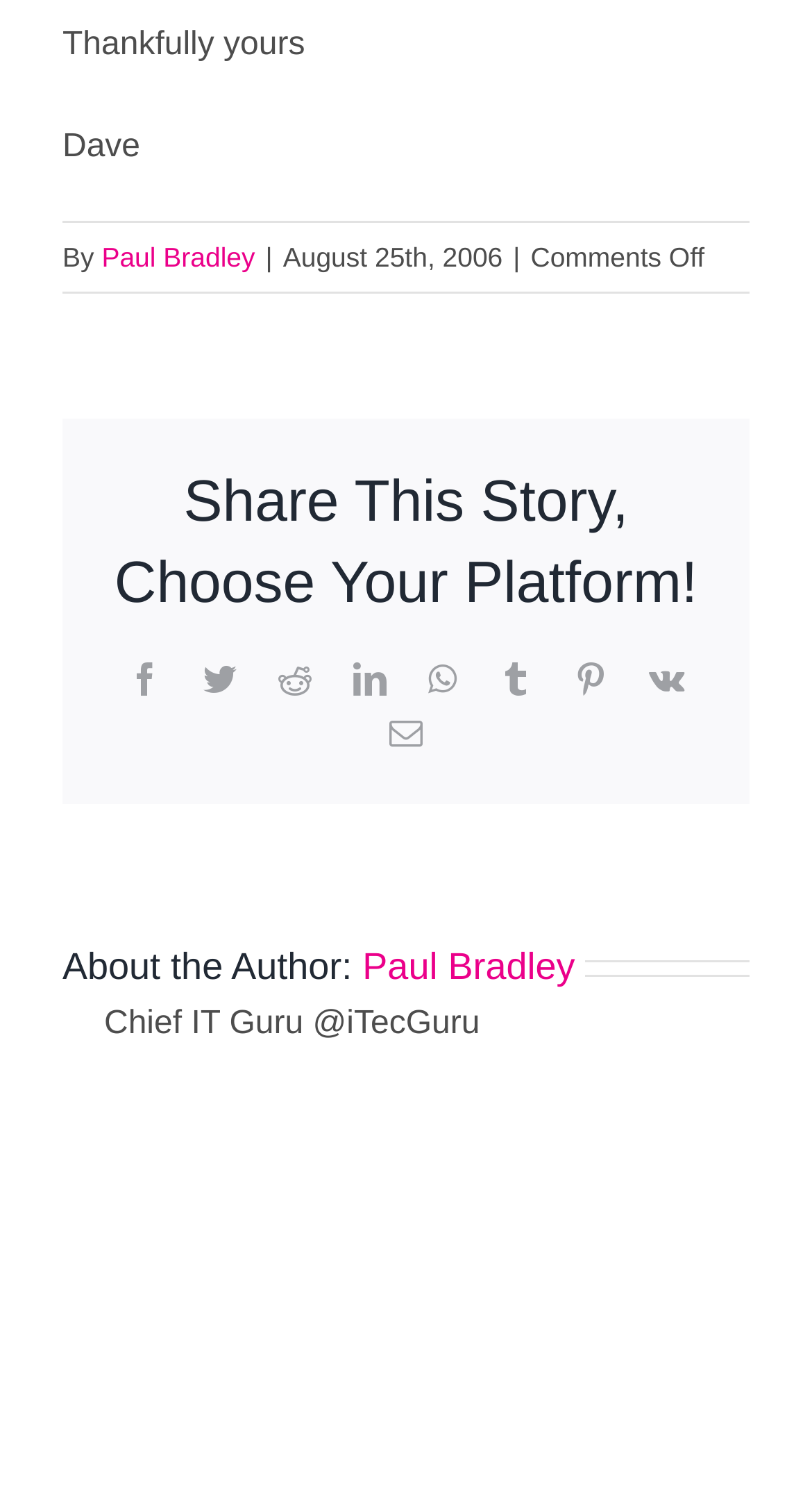Pinpoint the bounding box coordinates of the area that must be clicked to complete this instruction: "Share on Twitter".

[0.25, 0.441, 0.291, 0.464]